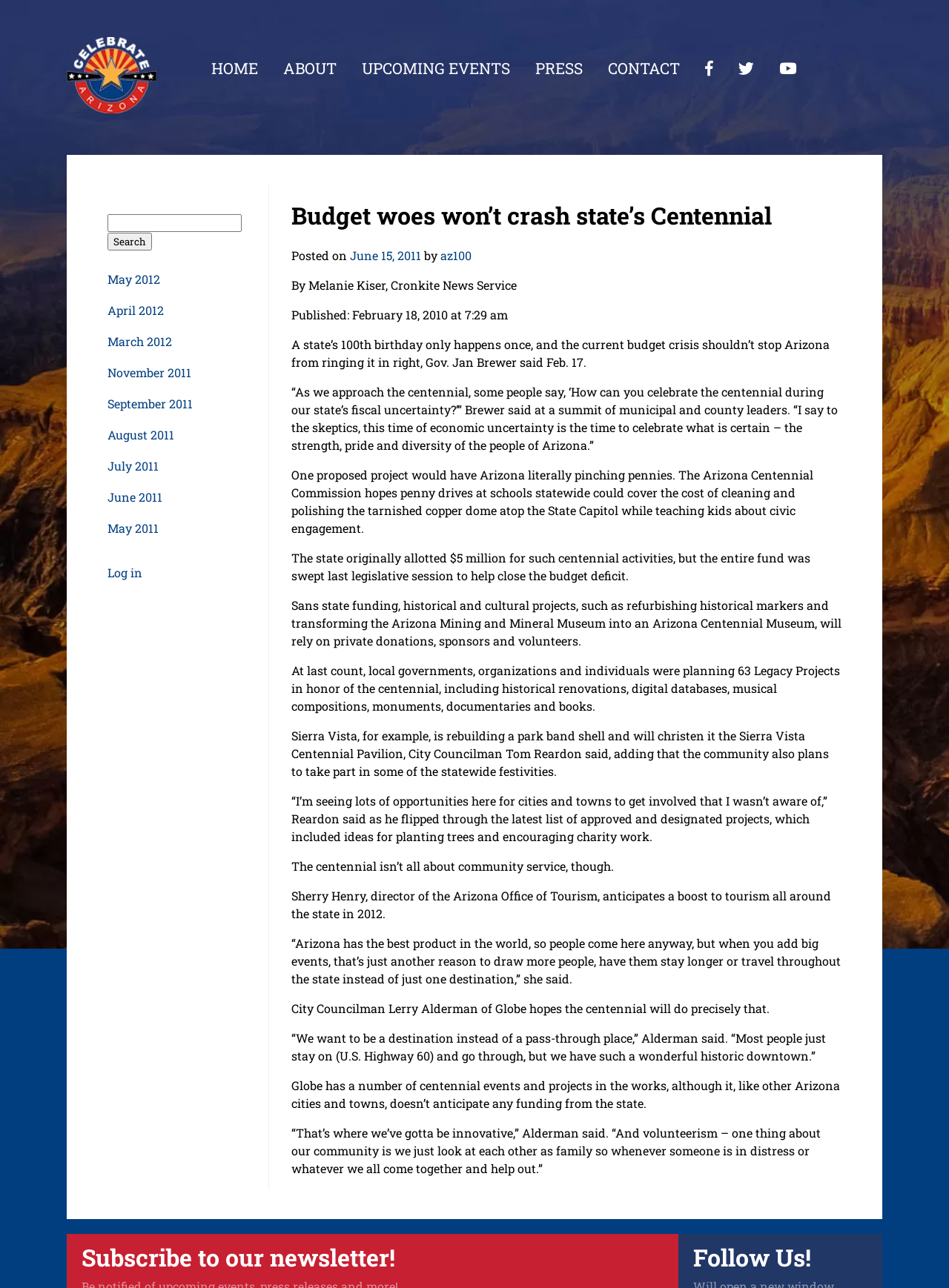How many links are there in the top navigation menu?
Based on the screenshot, answer the question with a single word or phrase.

6